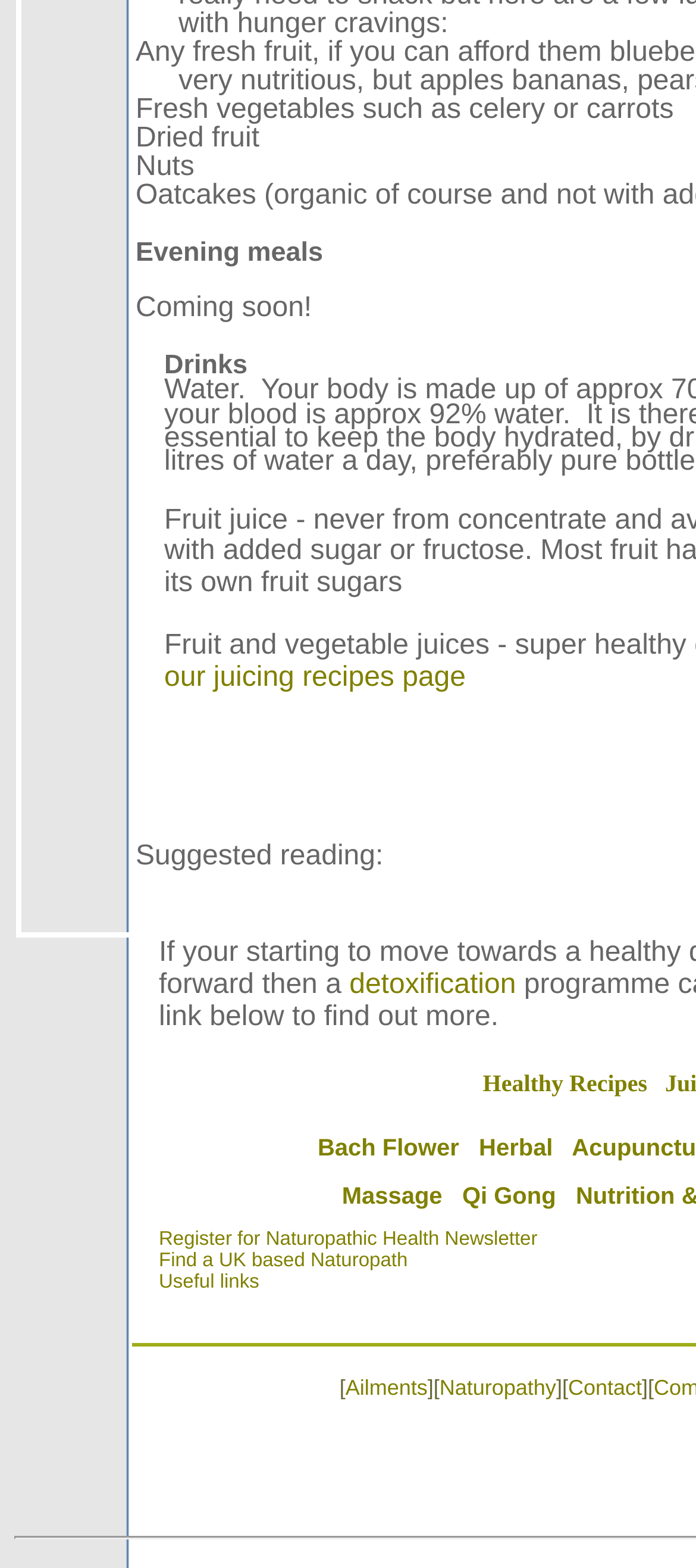Can you specify the bounding box coordinates of the area that needs to be clicked to fulfill the following instruction: "Contact us"?

[0.816, 0.877, 0.922, 0.893]